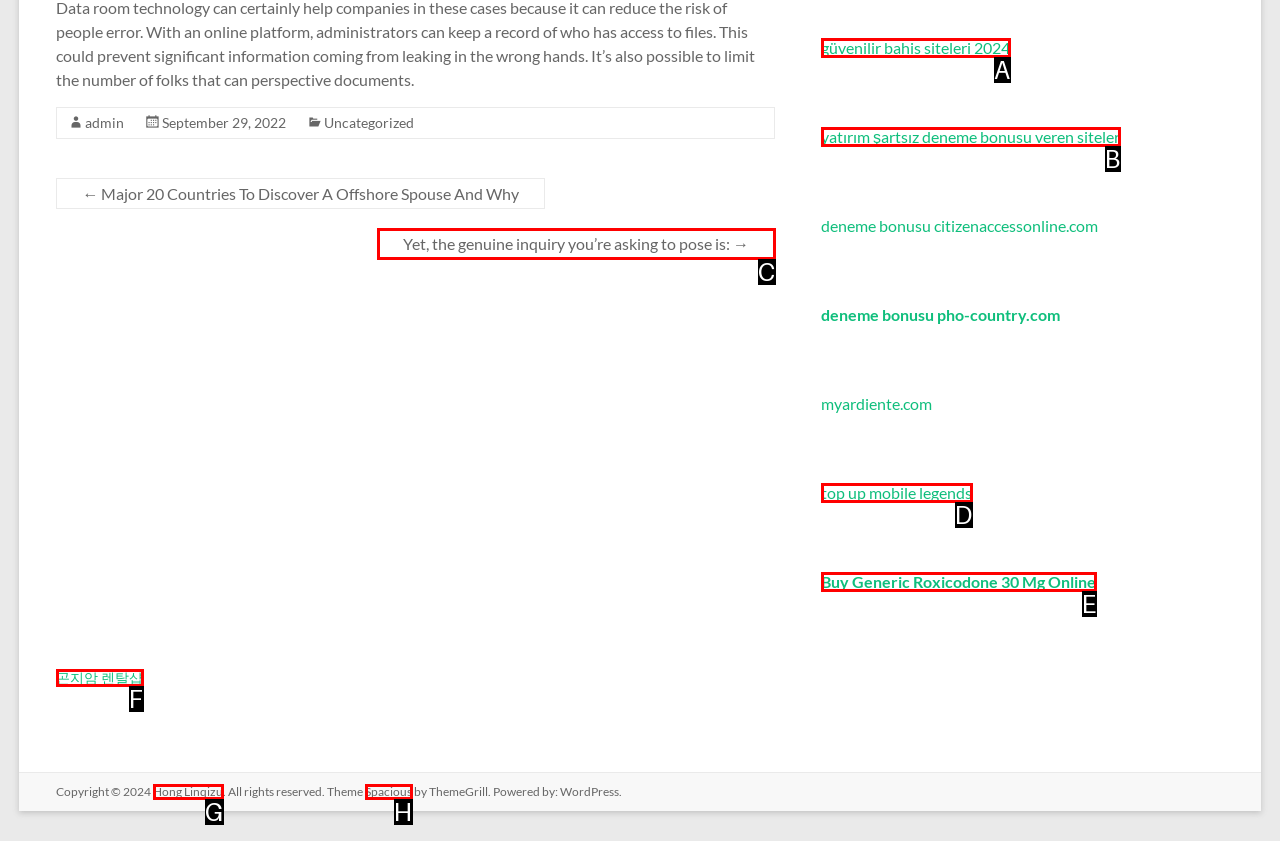Choose the HTML element that corresponds to the description: 0 comments
Provide the answer by selecting the letter from the given choices.

None